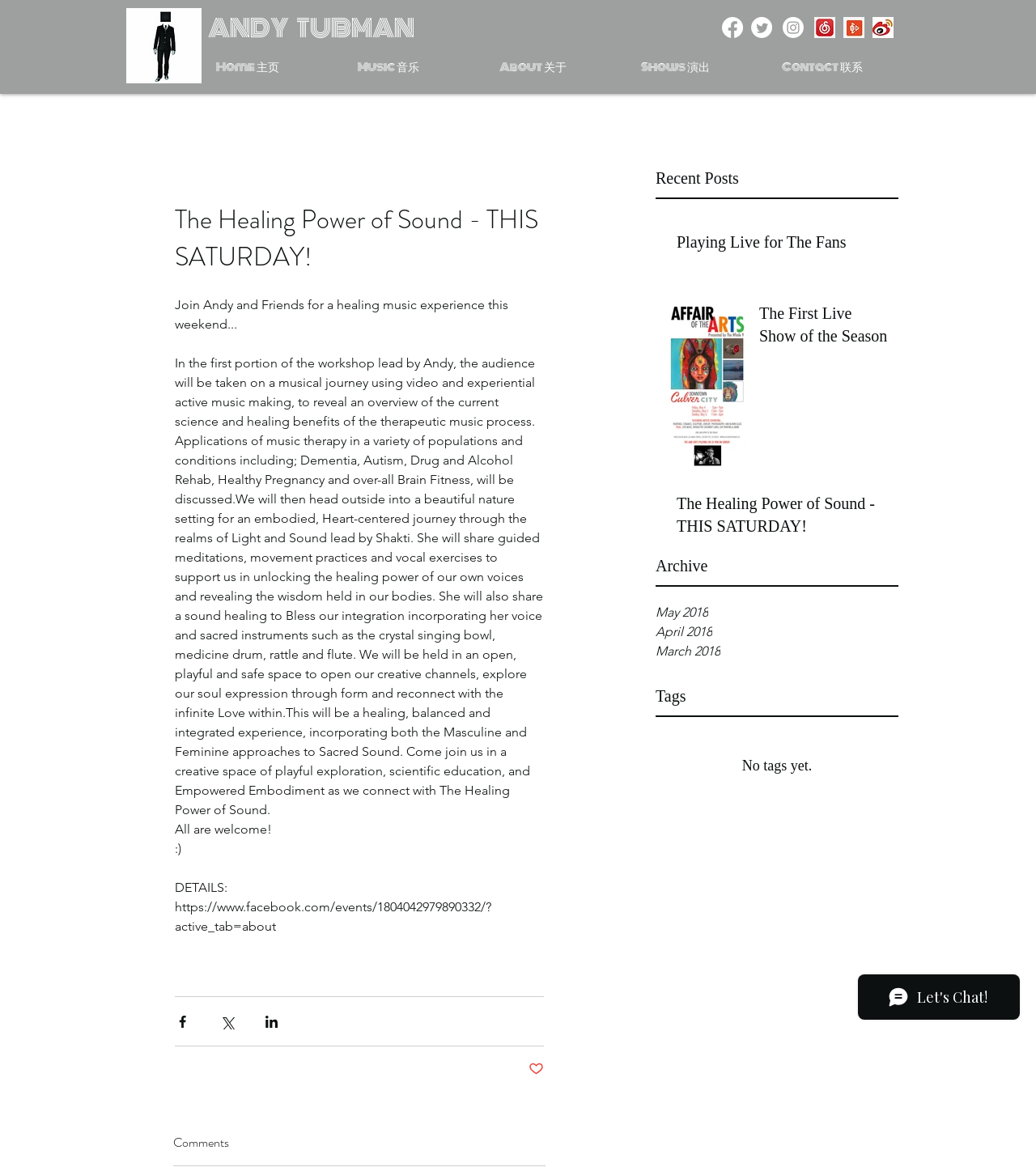How many social media links are present in the Social Bar section?
Answer the question with a single word or phrase by looking at the picture.

4